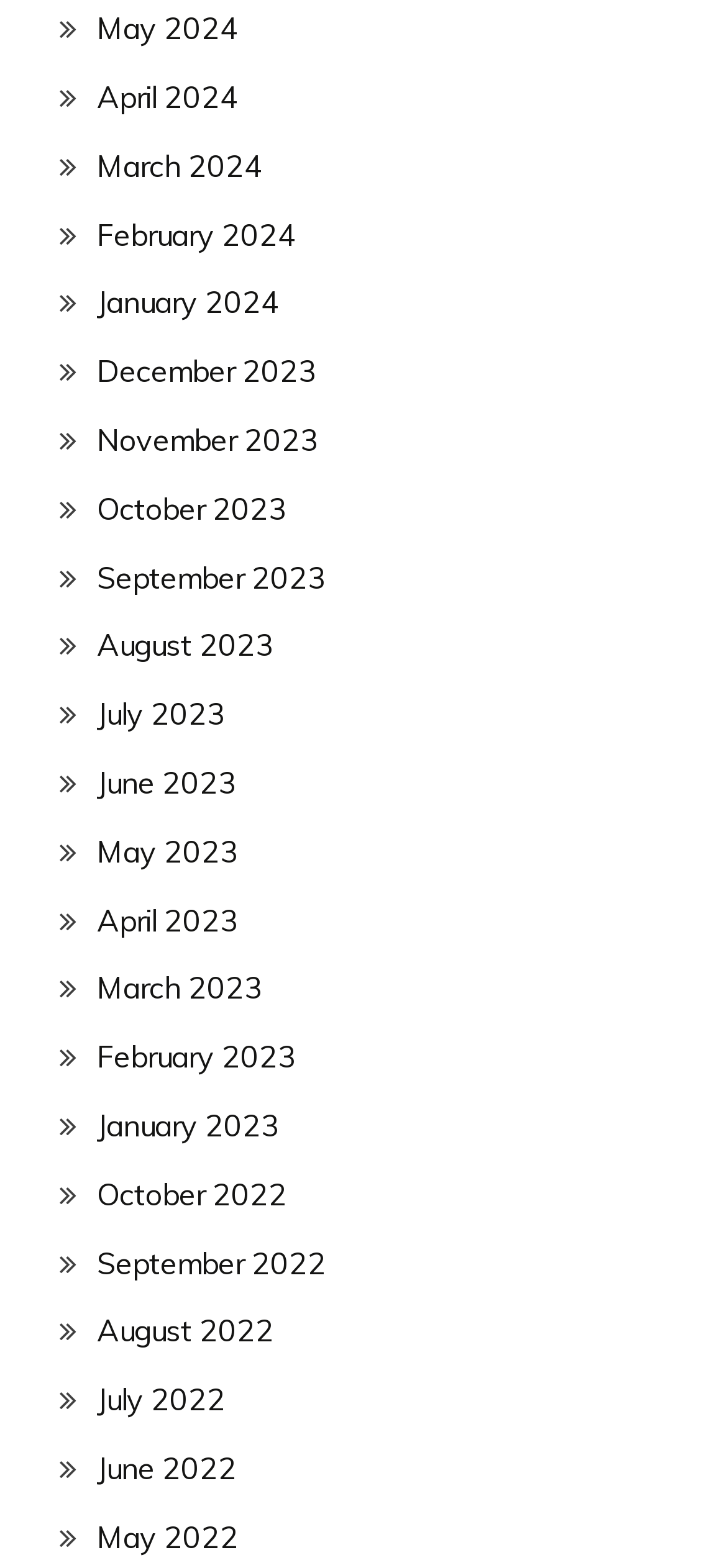Please find the bounding box coordinates of the element that needs to be clicked to perform the following instruction: "check June 2022". The bounding box coordinates should be four float numbers between 0 and 1, represented as [left, top, right, bottom].

[0.133, 0.924, 0.326, 0.948]